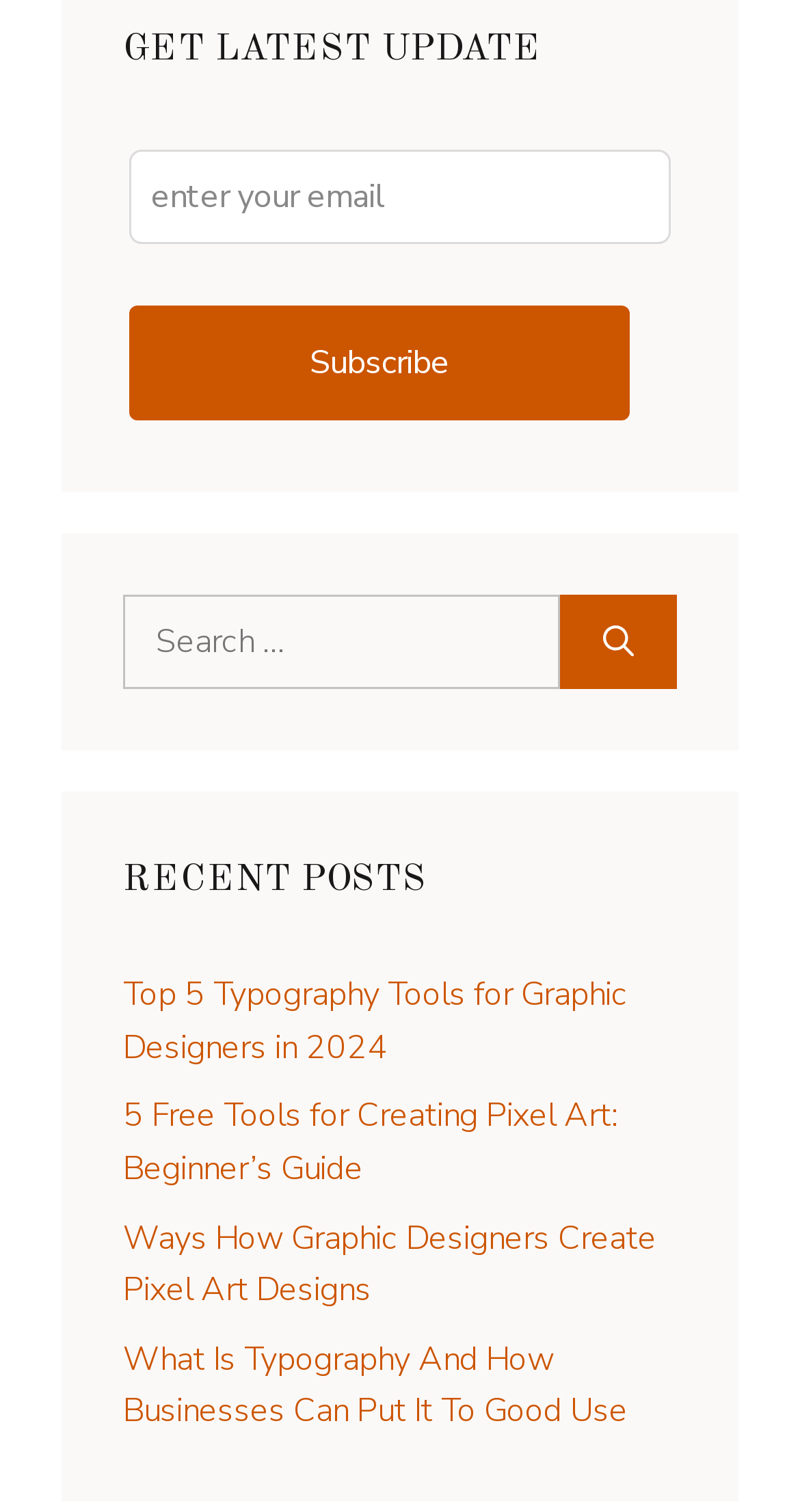What is the function of the button below the searchbox?
We need a detailed and meticulous answer to the question.

The button is located next to the searchbox and has the label 'Search', indicating that it is used to submit a search query.